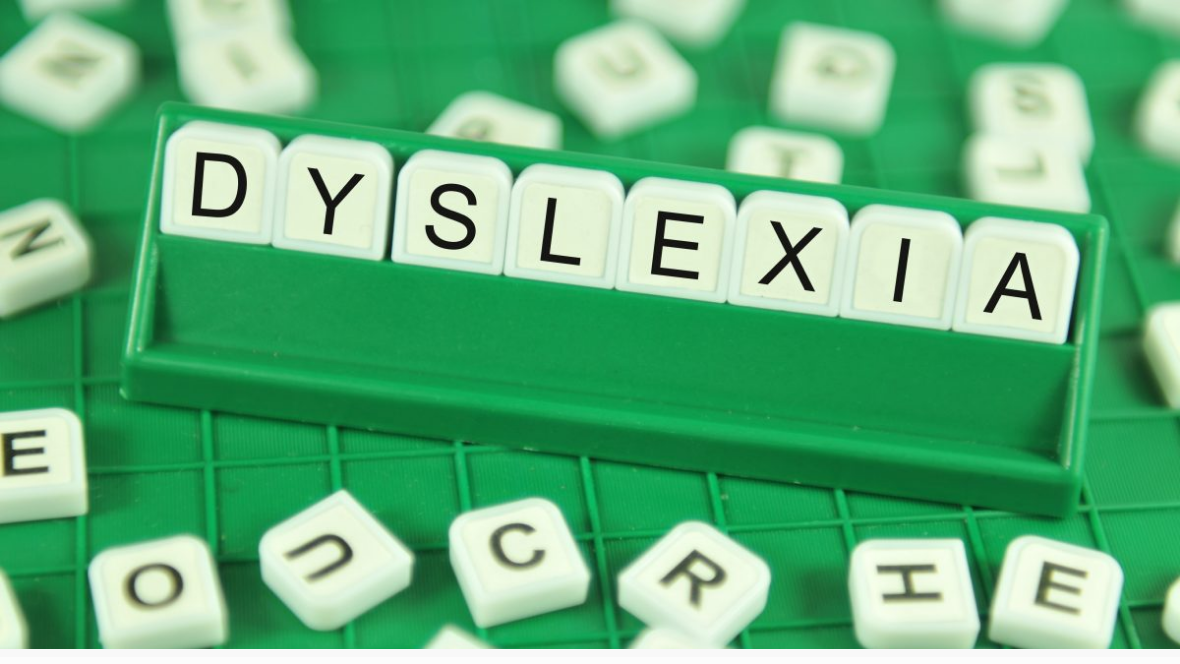What is the central display on the board?
Please give a detailed answer to the question using the information shown in the image.

The image prominently features the word 'DYSLEXIA' spelled out in large, clear white letters on a green background, which is the central display on the board.